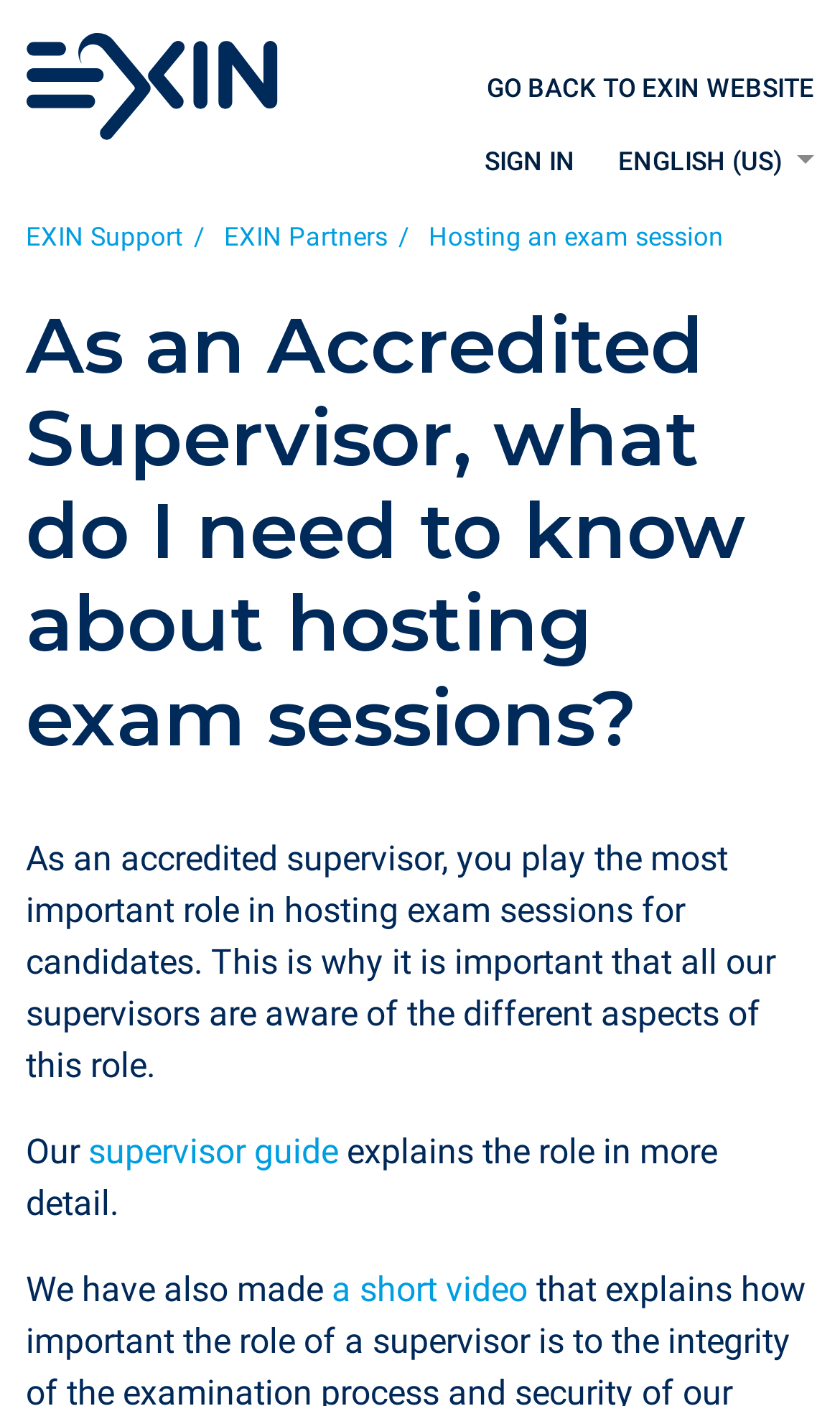Refer to the image and provide a thorough answer to this question:
What language is the webpage currently set to?

The webpage provides a language selection option, and the current language is set to English (US), which is indicated by the link 'ENGLISH (US)' in the top-right corner of the webpage.